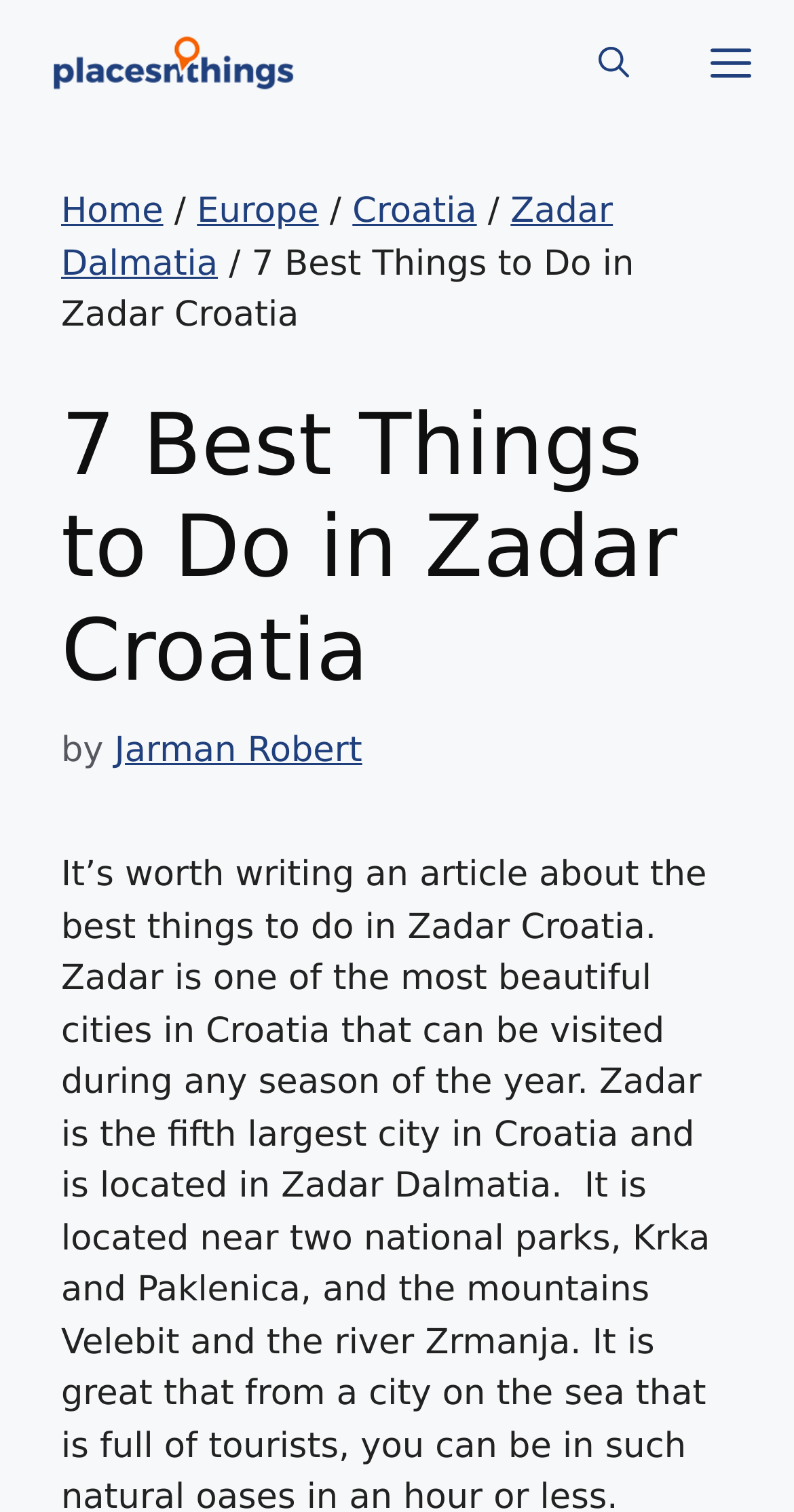What is the name of the website?
Provide a one-word or short-phrase answer based on the image.

PNT – Places N Things